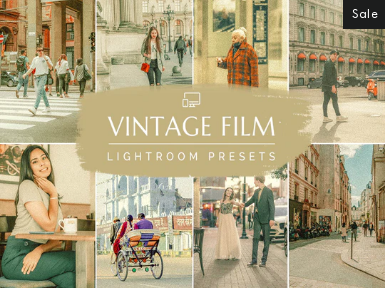Give a meticulous account of what the image depicts.

The image showcases a collection of "Vintage Film Lightroom Presets," designed to enhance photographs with a nostalgic aesthetic. Positioned prominently in the center is the title, "VINTAGE FILM LIGHTROOM PRESETS," positioned against a stylish background that adds a vintage flair. Surrounding the title are various sample images illustrating the presets in use, featuring diverse scenes of urban life, capturing moments in everyday settings—like a bustling street, a serene café, and elegant portraits. These samples highlight the presets' ability to transform ordinary photographs into artistic, film-like visuals. A "Sale" label is discreetly placed in the top right corner, indicating a promotional offer for these presets. This collection appeals to photographers seeking to achieve a timeless look in their work while enjoying a special price.